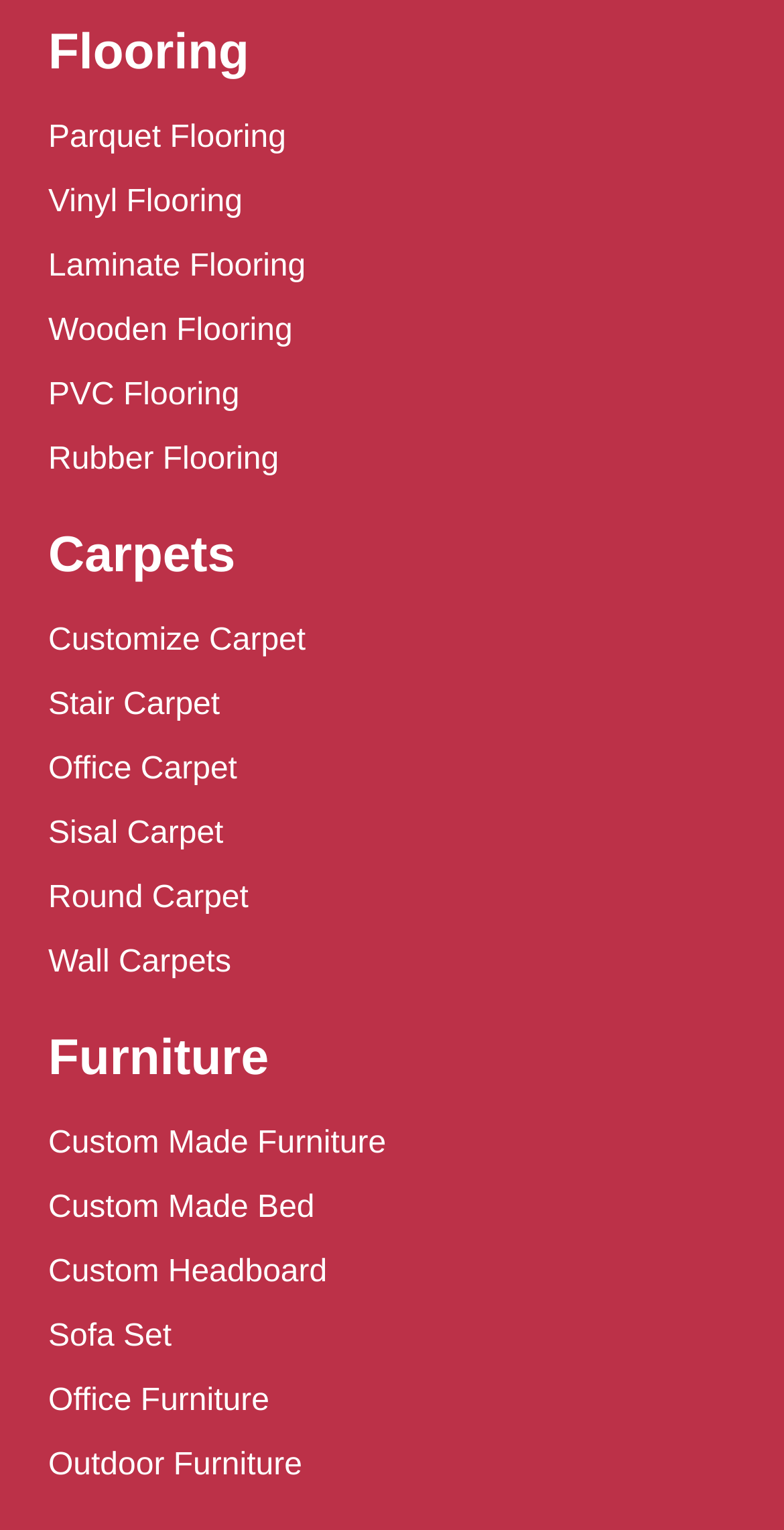What is the last type of carpet listed?
Please respond to the question with a detailed and well-explained answer.

By looking at the webpage, I can see that the last type of carpet listed is Wall Carpets, which is located at the bottom of the carpet section.